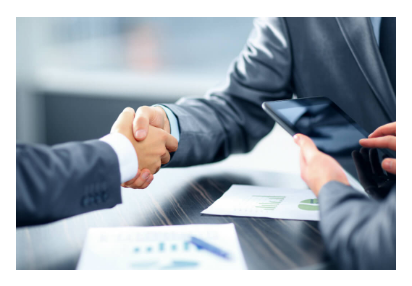Please examine the image and answer the question with a detailed explanation:
What is displayed on the tablet?

The tablet in the foreground displays information, suggesting that technology is being used to facilitate their discussion, possibly involving data analysis or strategic planning.